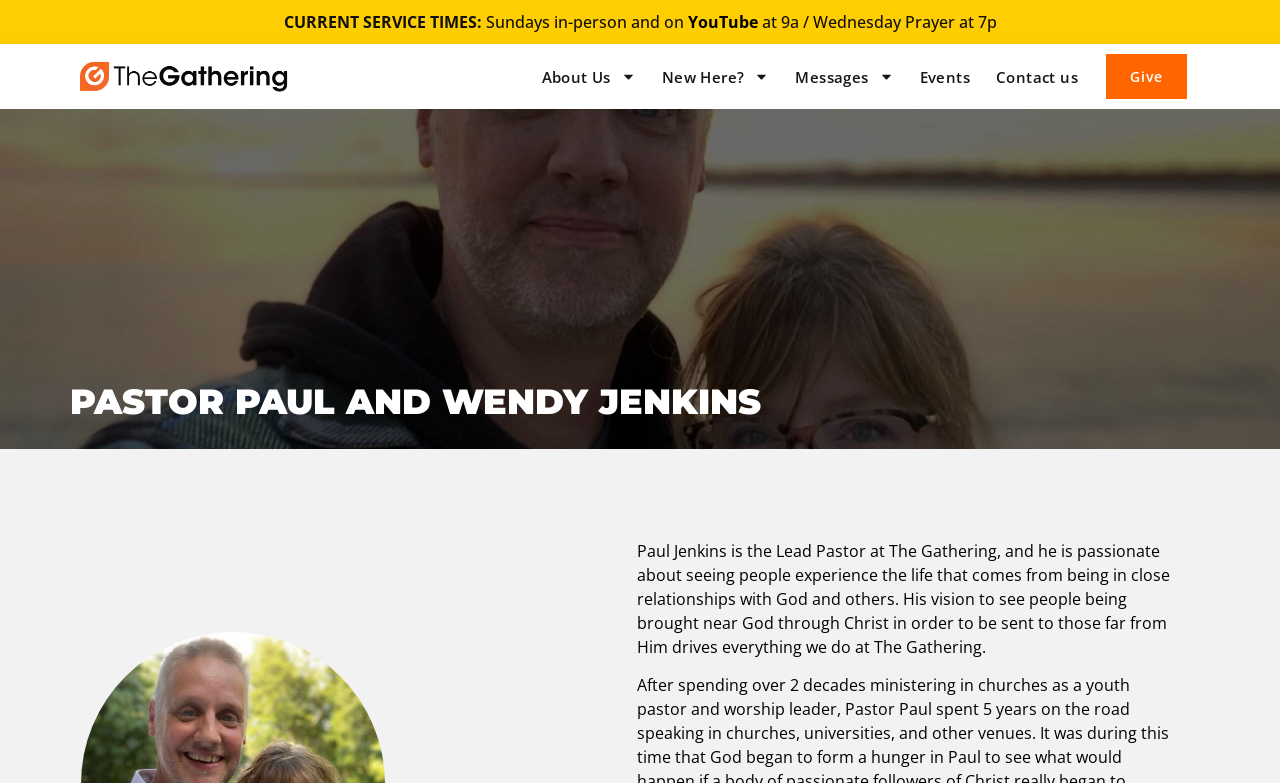What are the main sections of the website?
Please provide a comprehensive answer to the question based on the webpage screenshot.

I found the main sections of the website by looking at the links at the top of the page, which include 'About Us', 'New Here?', 'Messages', 'Events', 'Contact us', and 'Give'.